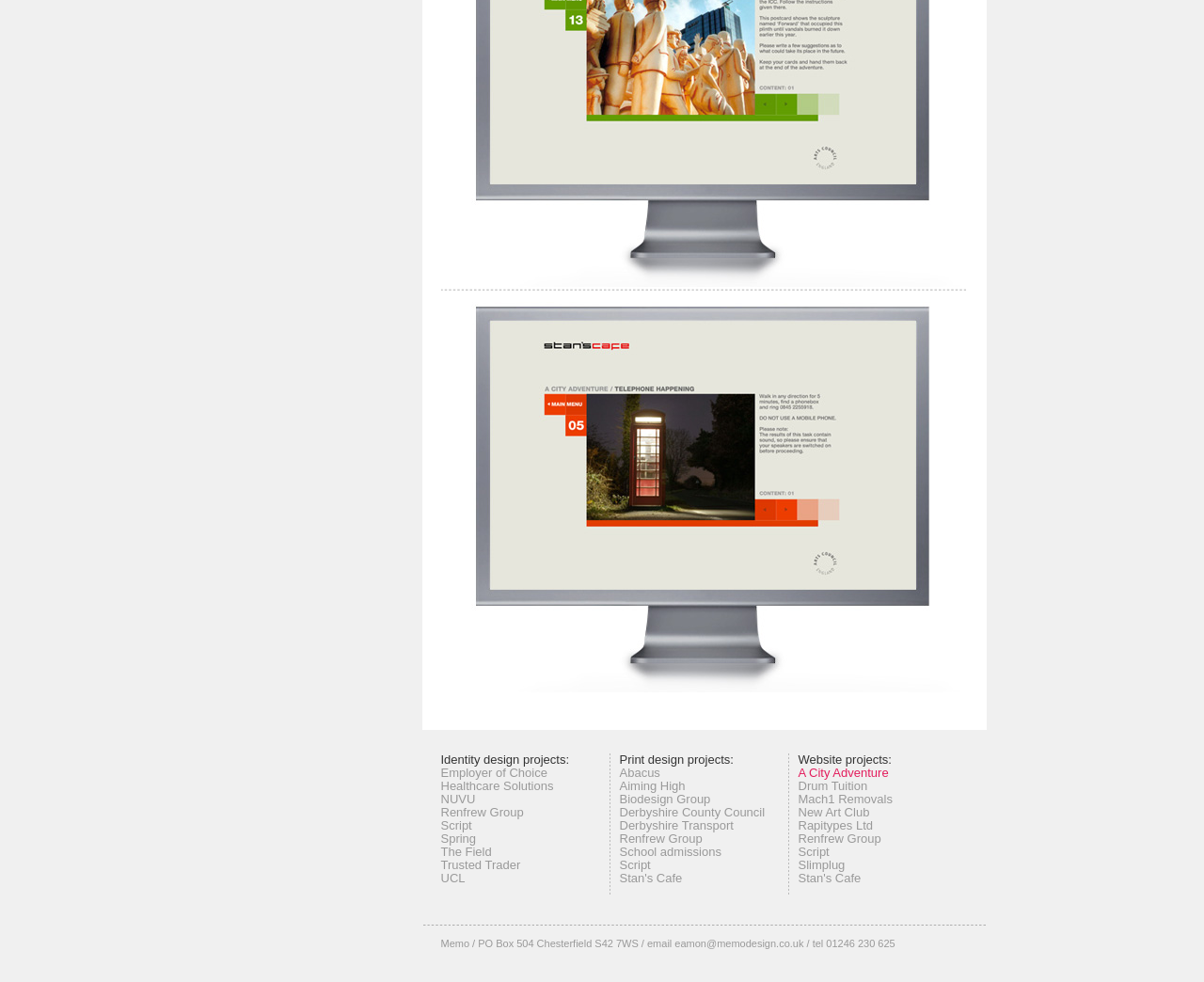What is the phone number mentioned on this webpage?
Examine the image and provide an in-depth answer to the question.

The phone number is mentioned at the bottom of the webpage, next to the postal address and email address. It is a static text that says '/ tel 01246 230 625'.